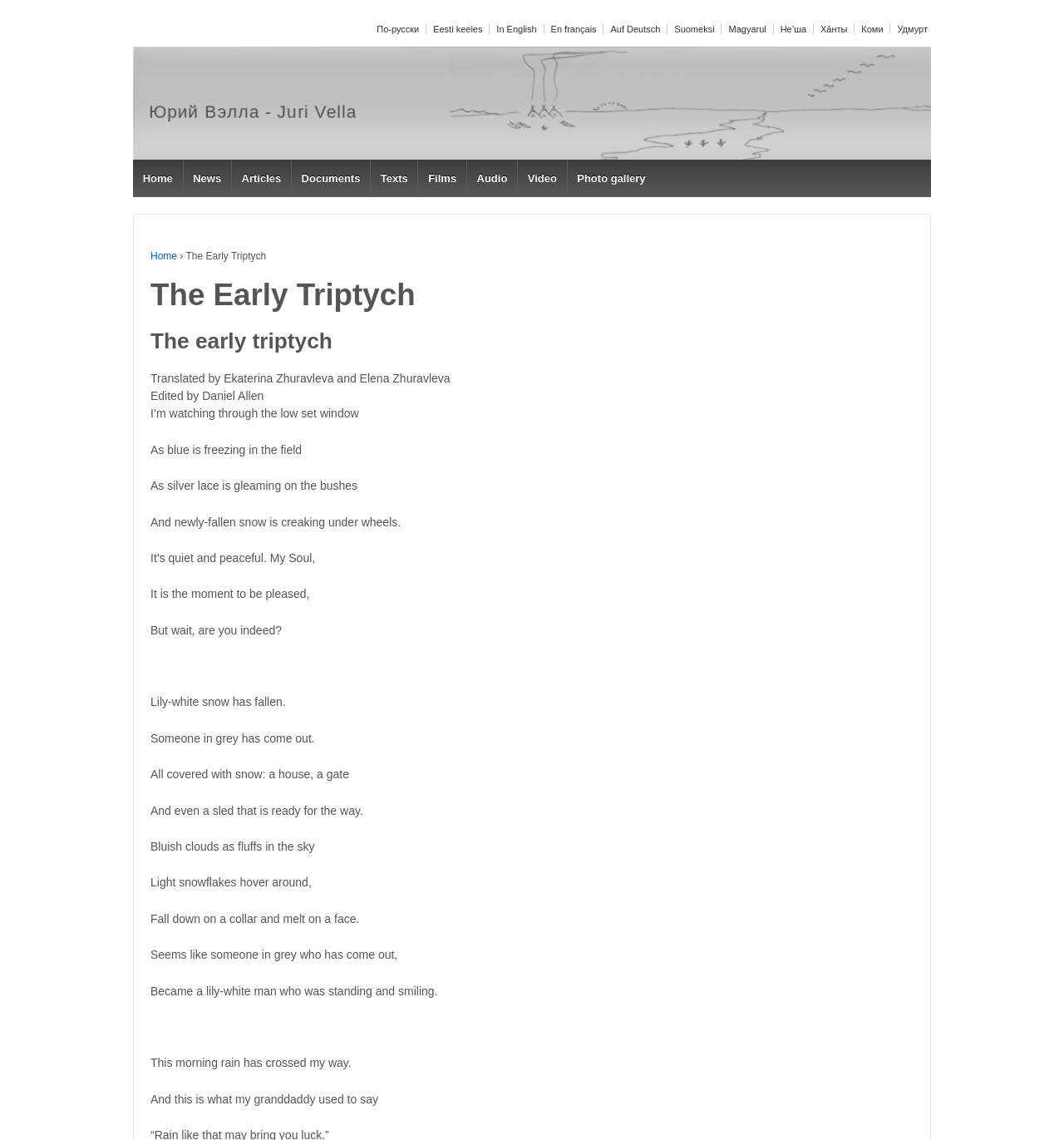Pinpoint the bounding box coordinates of the clickable area needed to execute the instruction: "Go to Home page". The coordinates should be specified as four float numbers between 0 and 1, i.e., [left, top, right, bottom].

[0.125, 0.14, 0.171, 0.173]